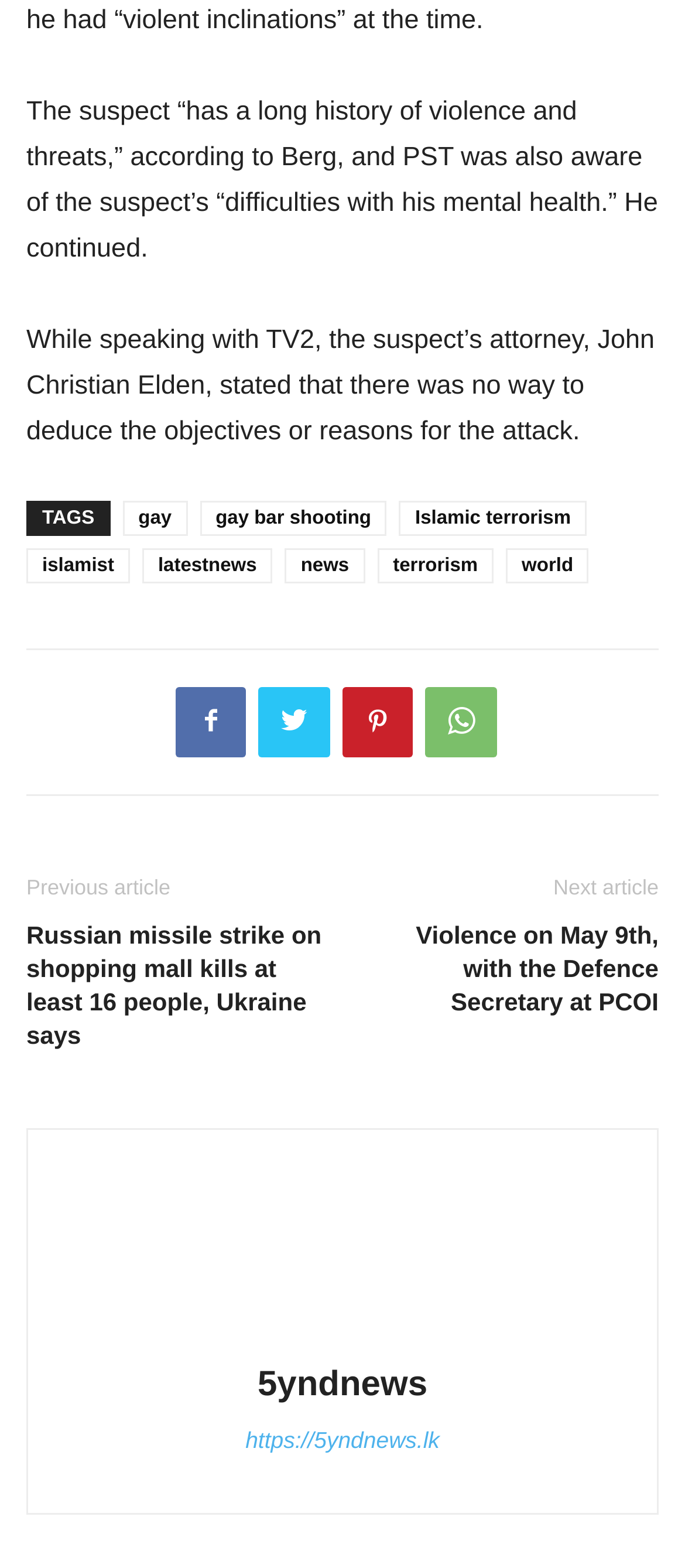Pinpoint the bounding box coordinates of the clickable area needed to execute the instruction: "Visit the '5yndnews' website". The coordinates should be specified as four float numbers between 0 and 1, i.e., [left, top, right, bottom].

[0.376, 0.871, 0.624, 0.895]